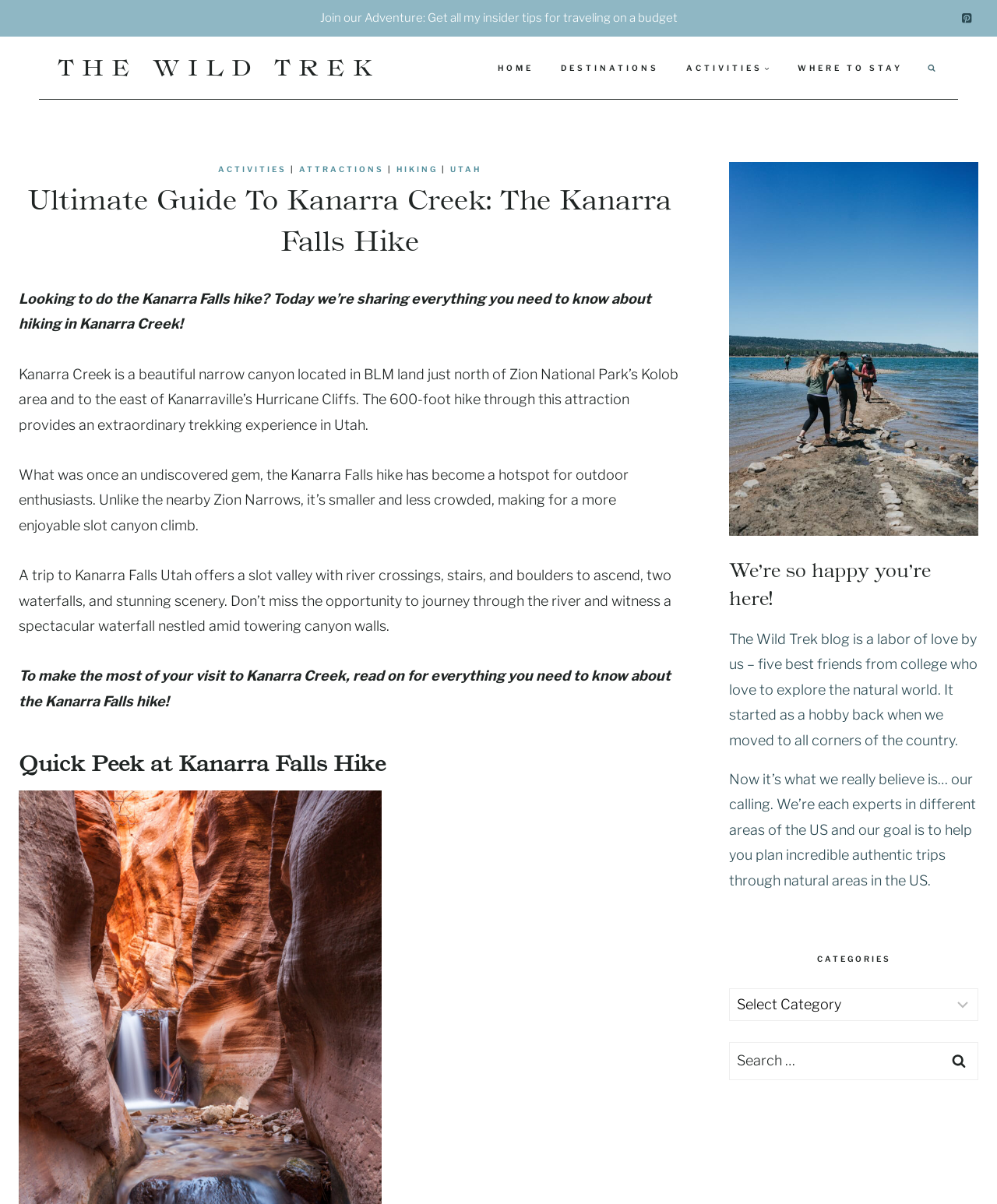Reply to the question below using a single word or brief phrase:
What is the purpose of the blog?

To help plan authentic trips